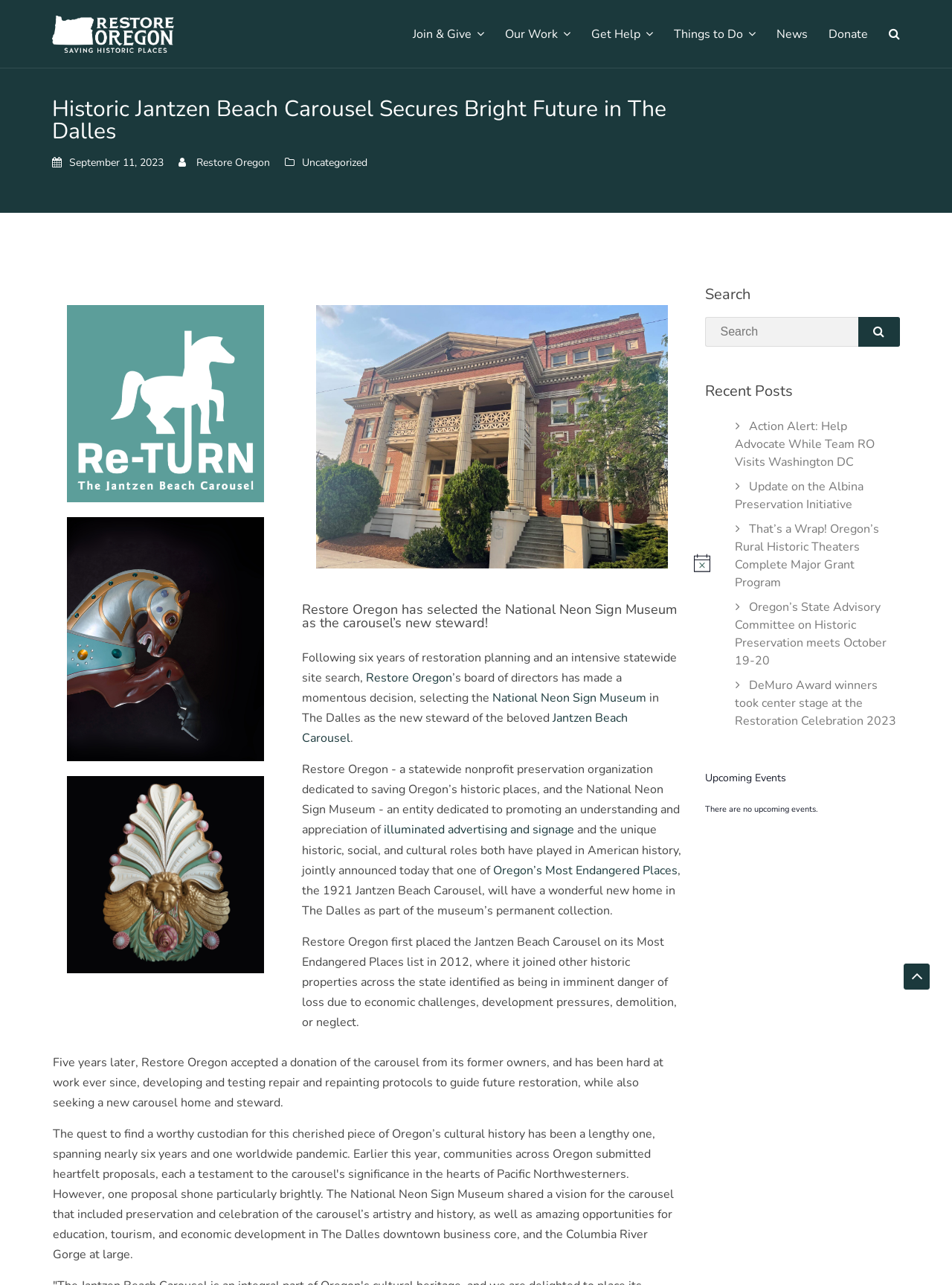Select the bounding box coordinates of the element I need to click to carry out the following instruction: "Search for something".

[0.74, 0.247, 0.902, 0.27]